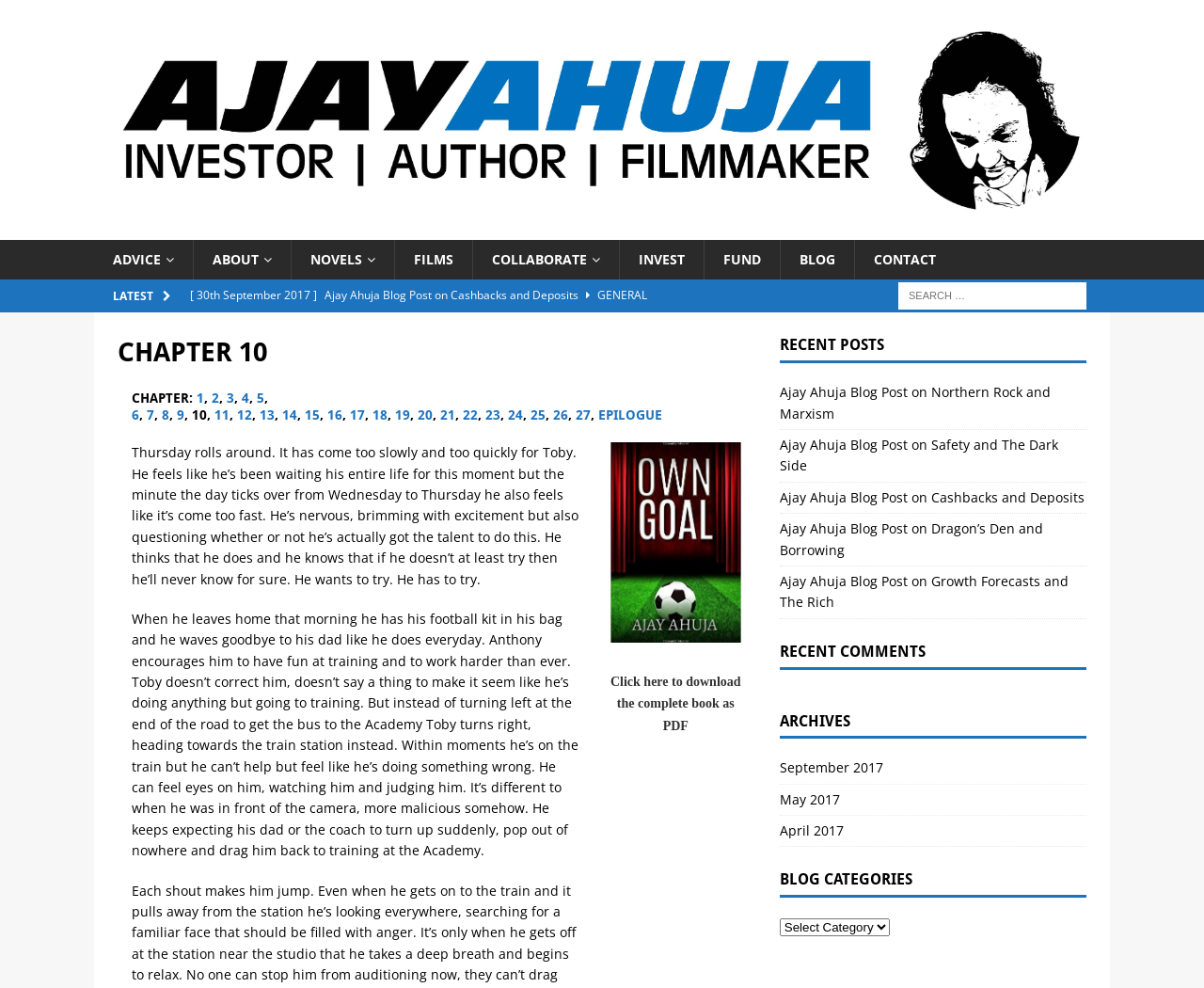Could you determine the bounding box coordinates of the clickable element to complete the instruction: "Click on the 'Ajay Ahuja' image"? Provide the coordinates as four float numbers between 0 and 1, i.e., [left, top, right, bottom].

[0.078, 0.0, 0.922, 0.243]